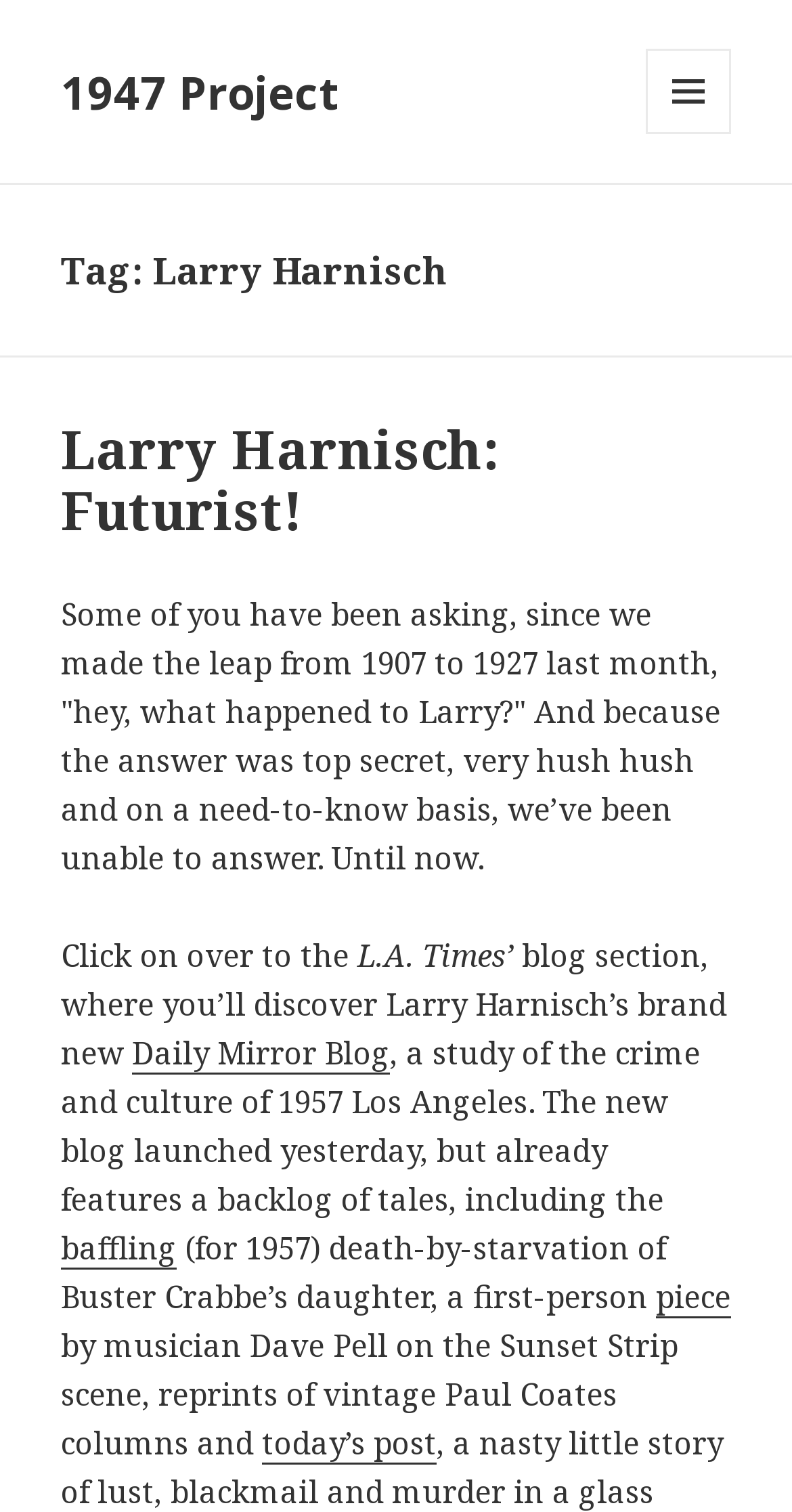Given the description of the UI element: "Larry Harnisch: Futurist!", predict the bounding box coordinates in the form of [left, top, right, bottom], with each value being a float between 0 and 1.

[0.077, 0.273, 0.631, 0.361]